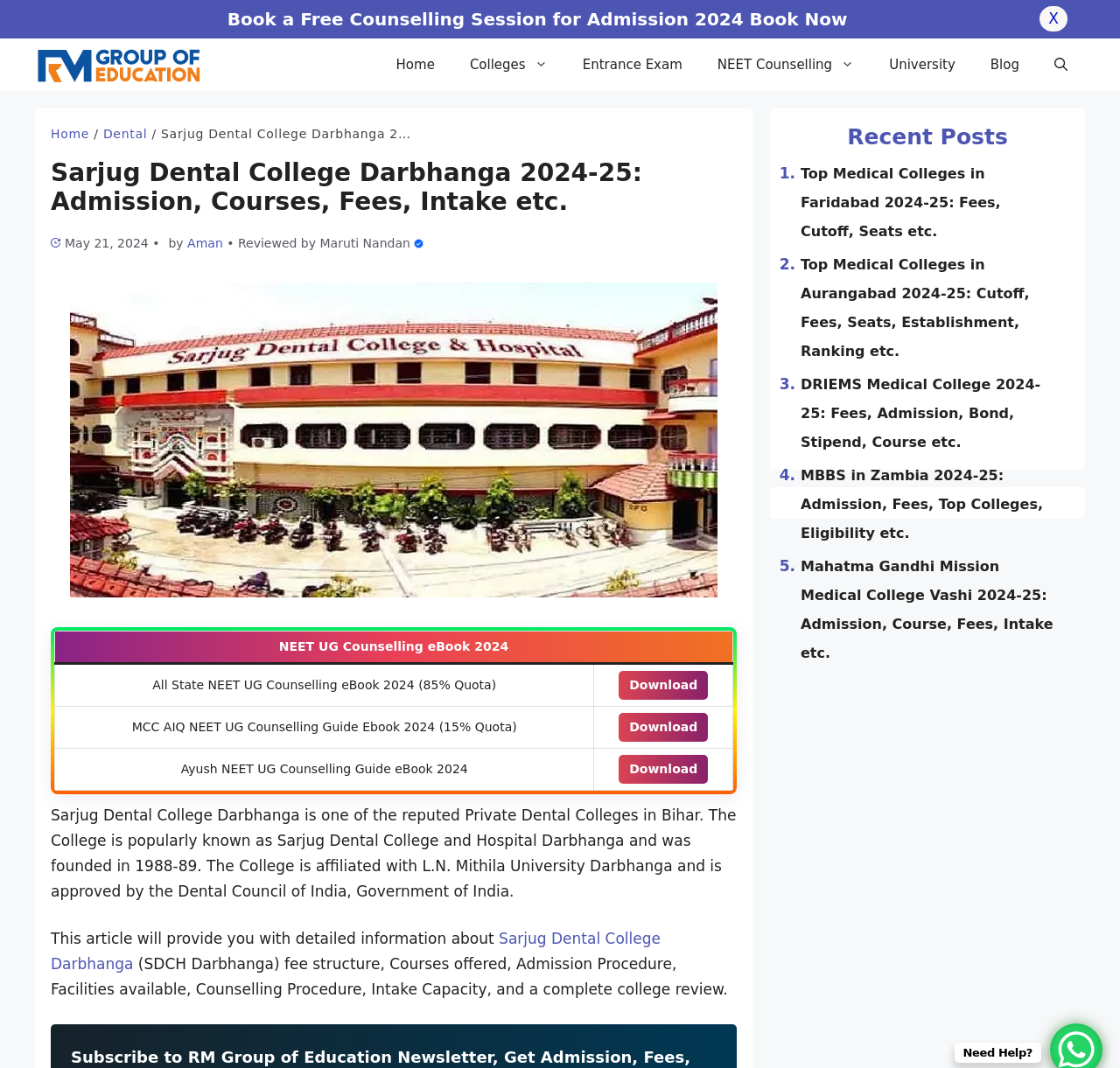Locate the bounding box coordinates of the element I should click to achieve the following instruction: "Download NEET UG Counselling eBook 2024".

[0.552, 0.628, 0.632, 0.655]